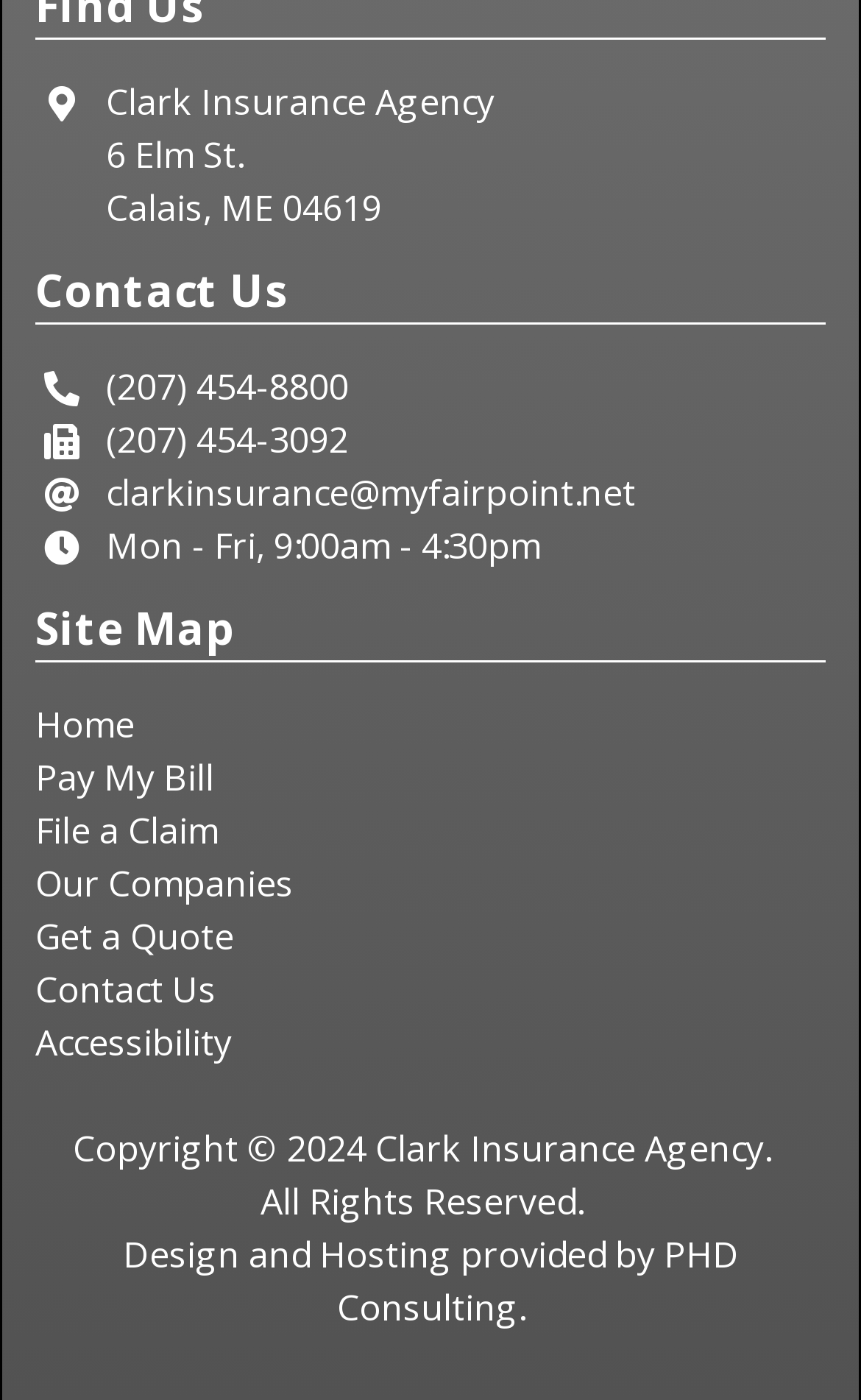Locate the bounding box of the UI element defined by this description: "Get a Quote". The coordinates should be given as four float numbers between 0 and 1, formatted as [left, top, right, bottom].

[0.041, 0.652, 0.272, 0.687]